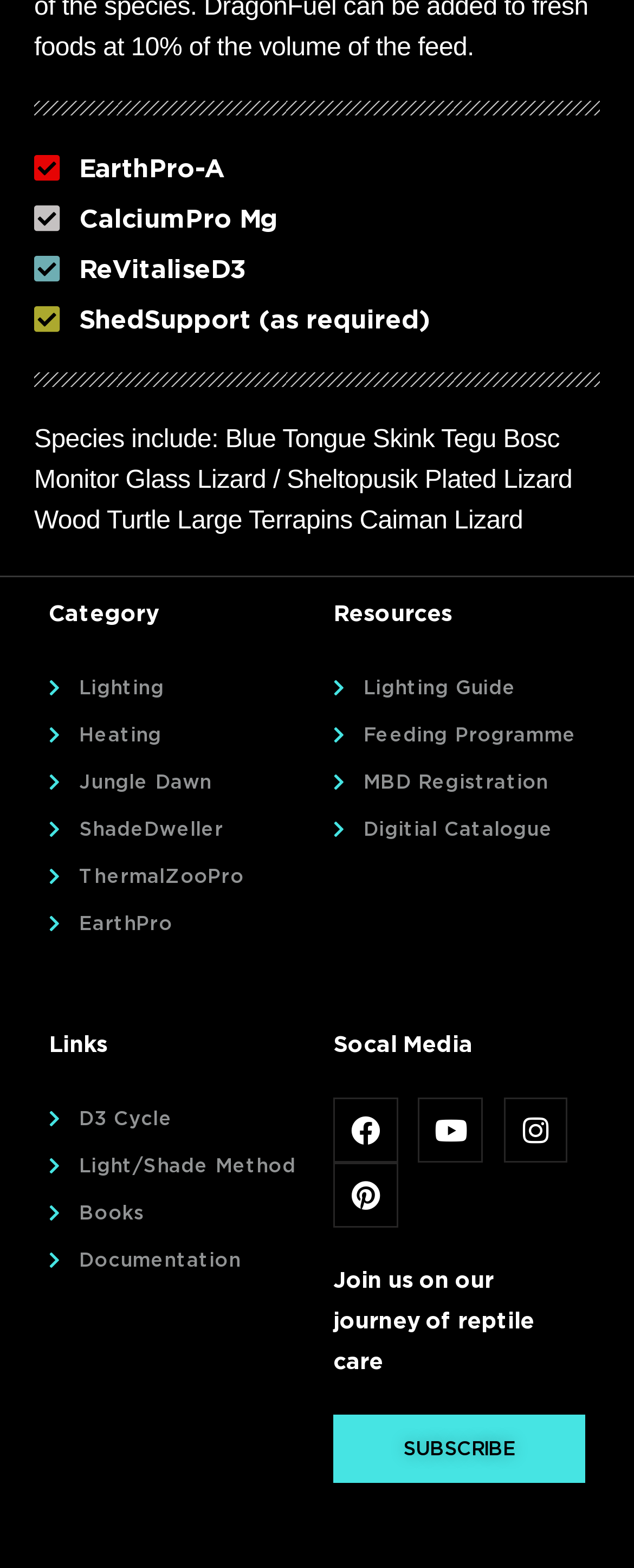Answer the following in one word or a short phrase: 
What is the name of the website?

ReVitaliseD3